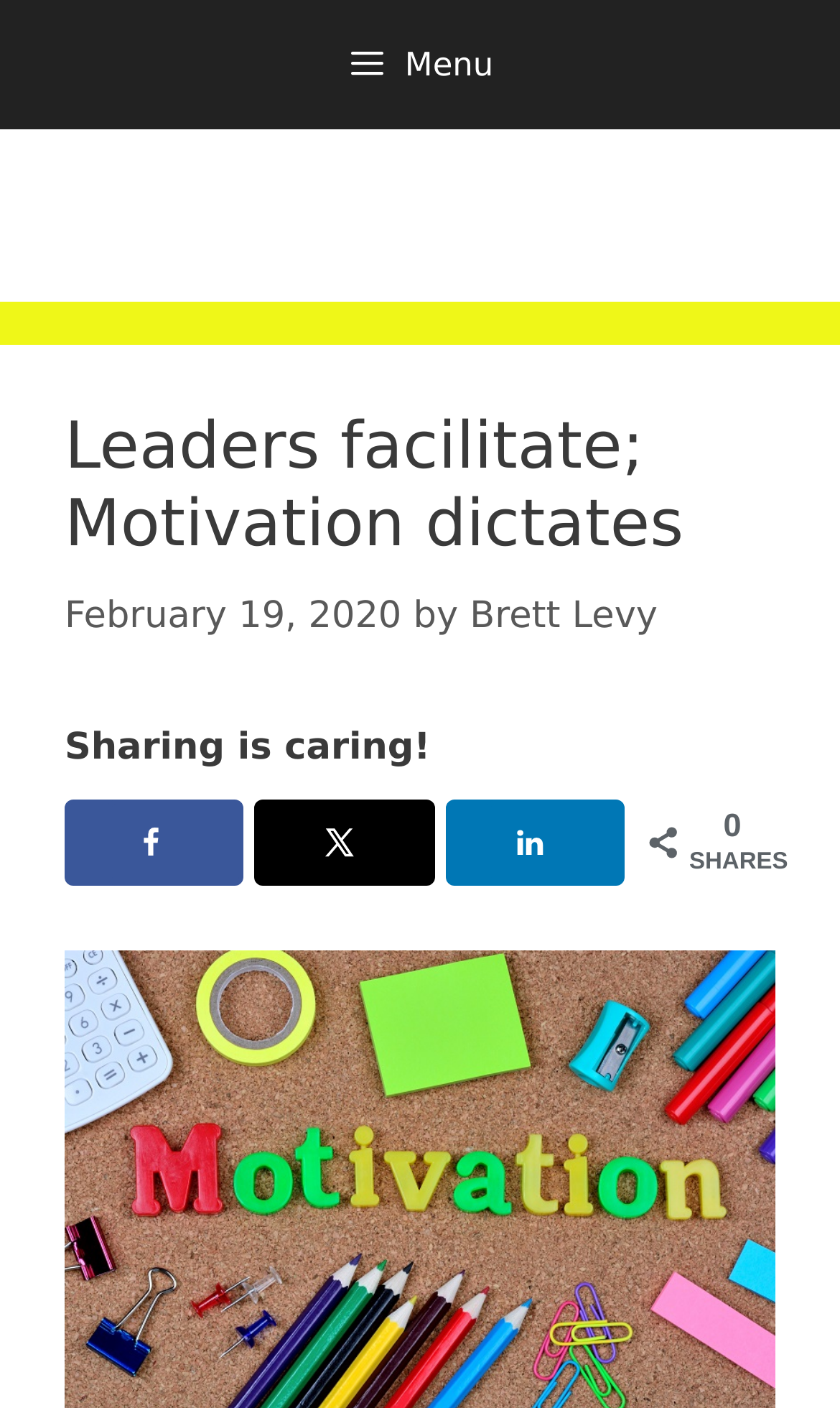Please respond to the question with a concise word or phrase:
What is the date of the article?

February 19, 2020